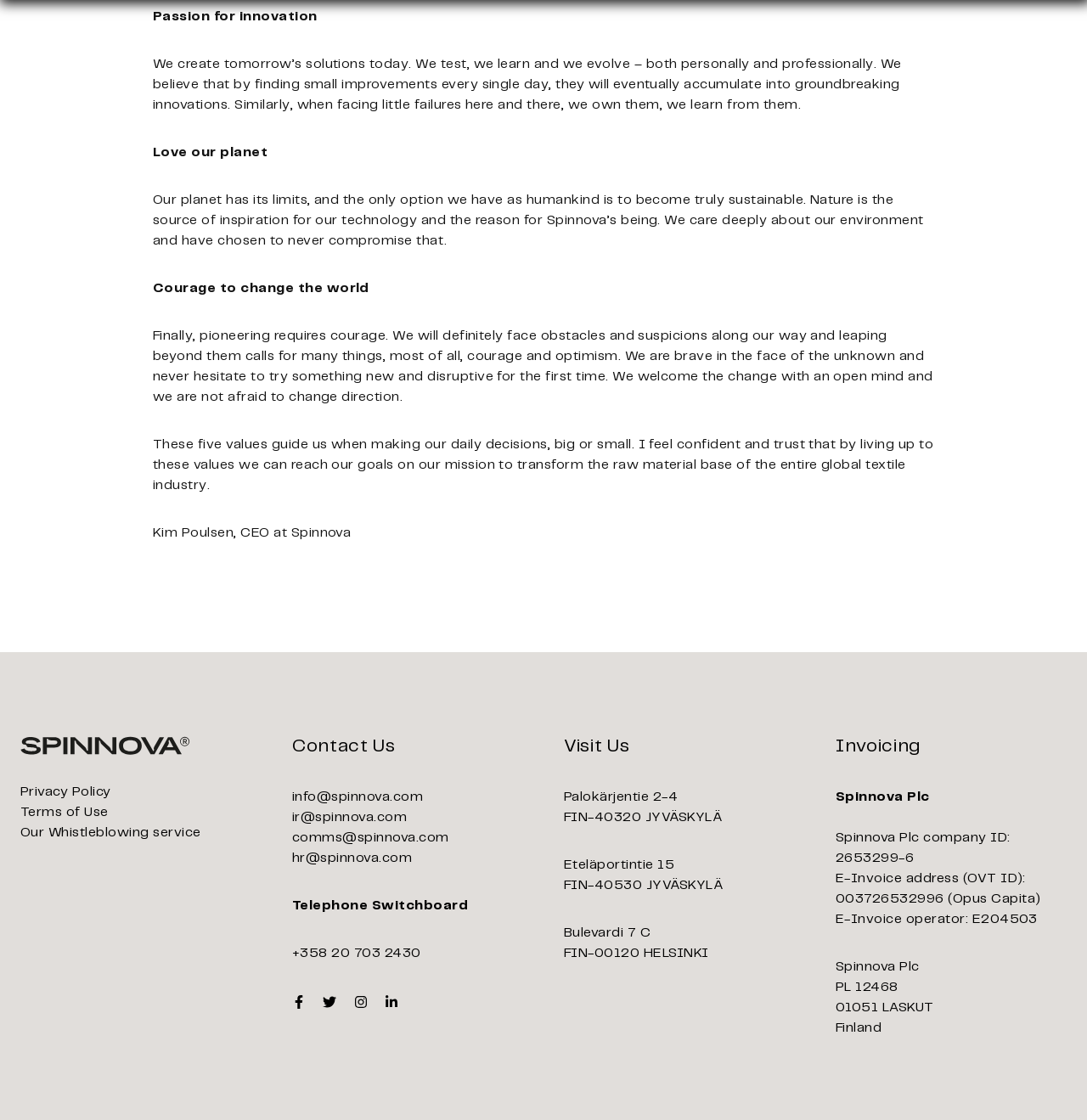Identify the coordinates of the bounding box for the element that must be clicked to accomplish the instruction: "Follow Spinnova on Facebook".

[0.269, 0.885, 0.281, 0.903]